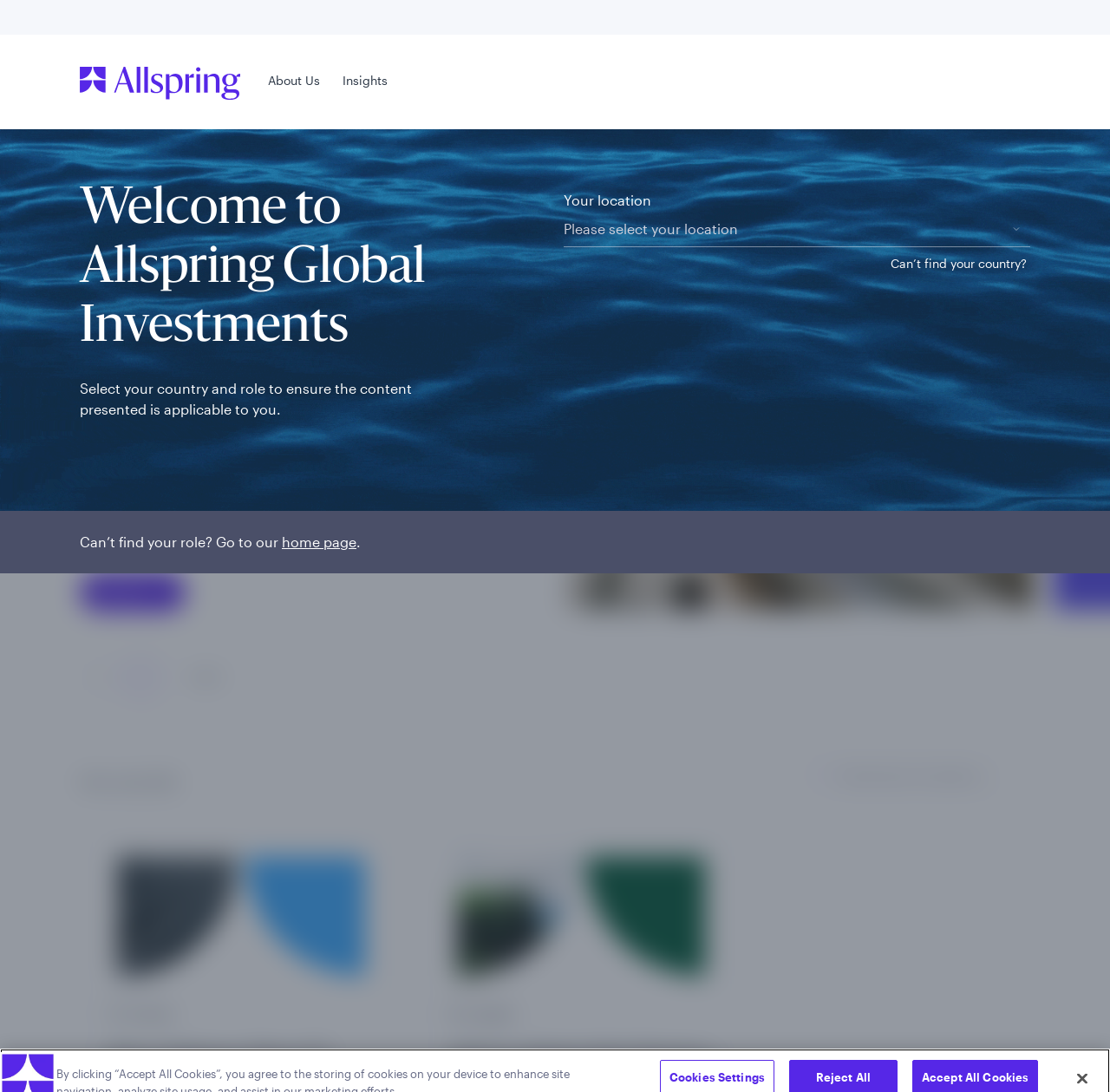Please specify the bounding box coordinates of the clickable region to carry out the following instruction: "Contact Us". The coordinates should be four float numbers between 0 and 1, in the format [left, top, right, bottom].

[0.072, 0.009, 0.12, 0.023]